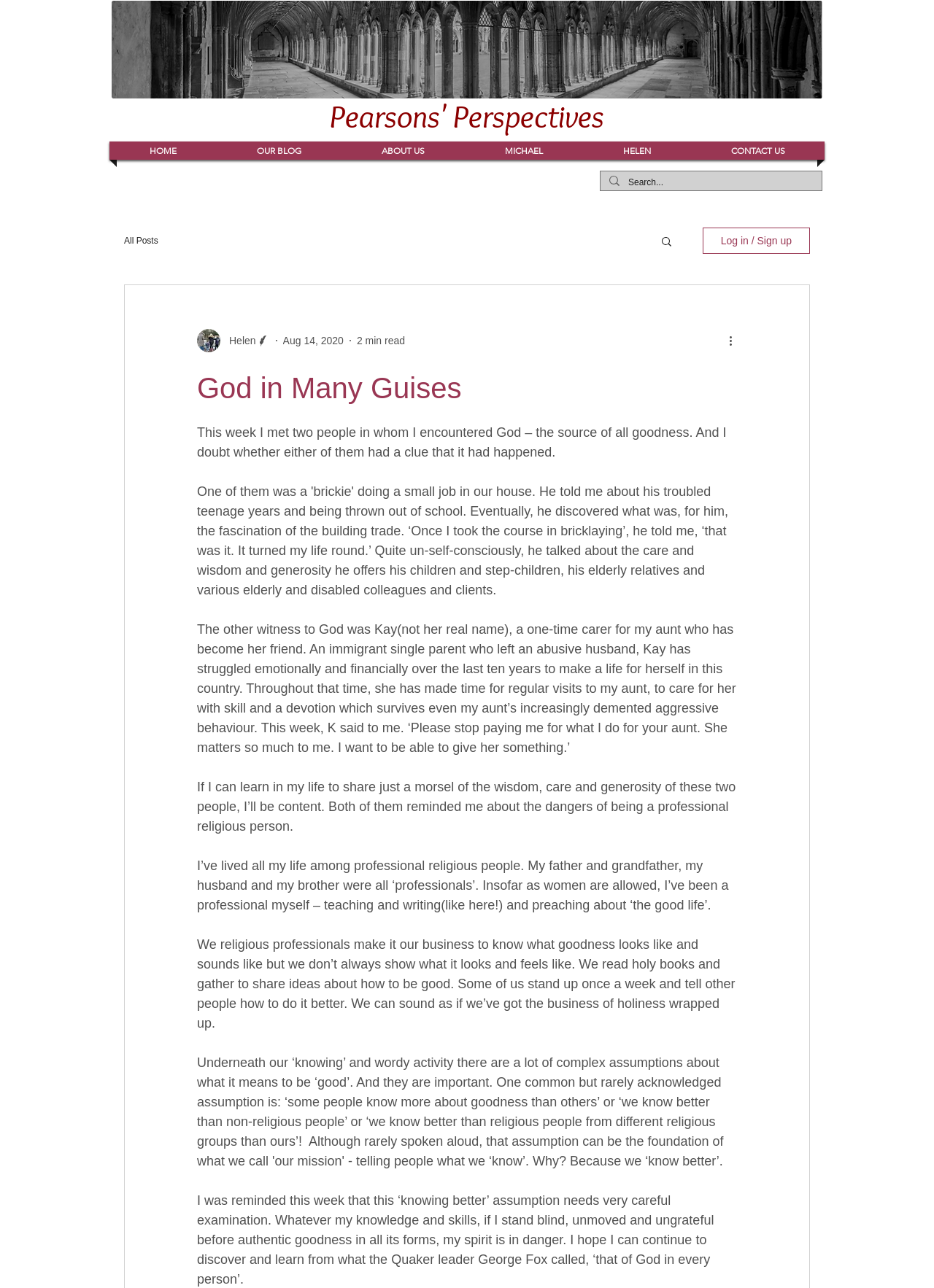Determine the coordinates of the bounding box for the clickable area needed to execute this instruction: "Read more about the blog post".

[0.778, 0.258, 0.797, 0.271]